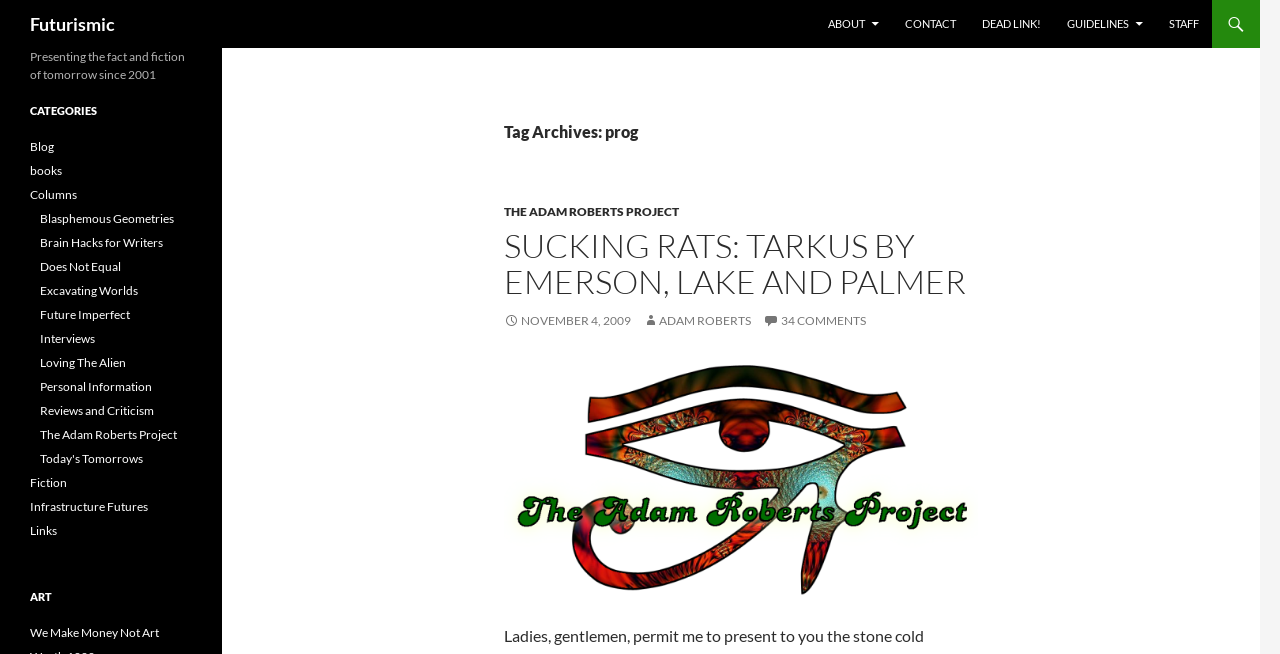Based on the image, provide a detailed and complete answer to the question: 
What is the name of the website?

The name of the website can be determined by looking at the heading element 'Futurismic' which is a child of the root element and has a bounding box coordinate of [0.023, 0.0, 0.09, 0.073]. This suggests that 'Futurismic' is the title of the webpage.